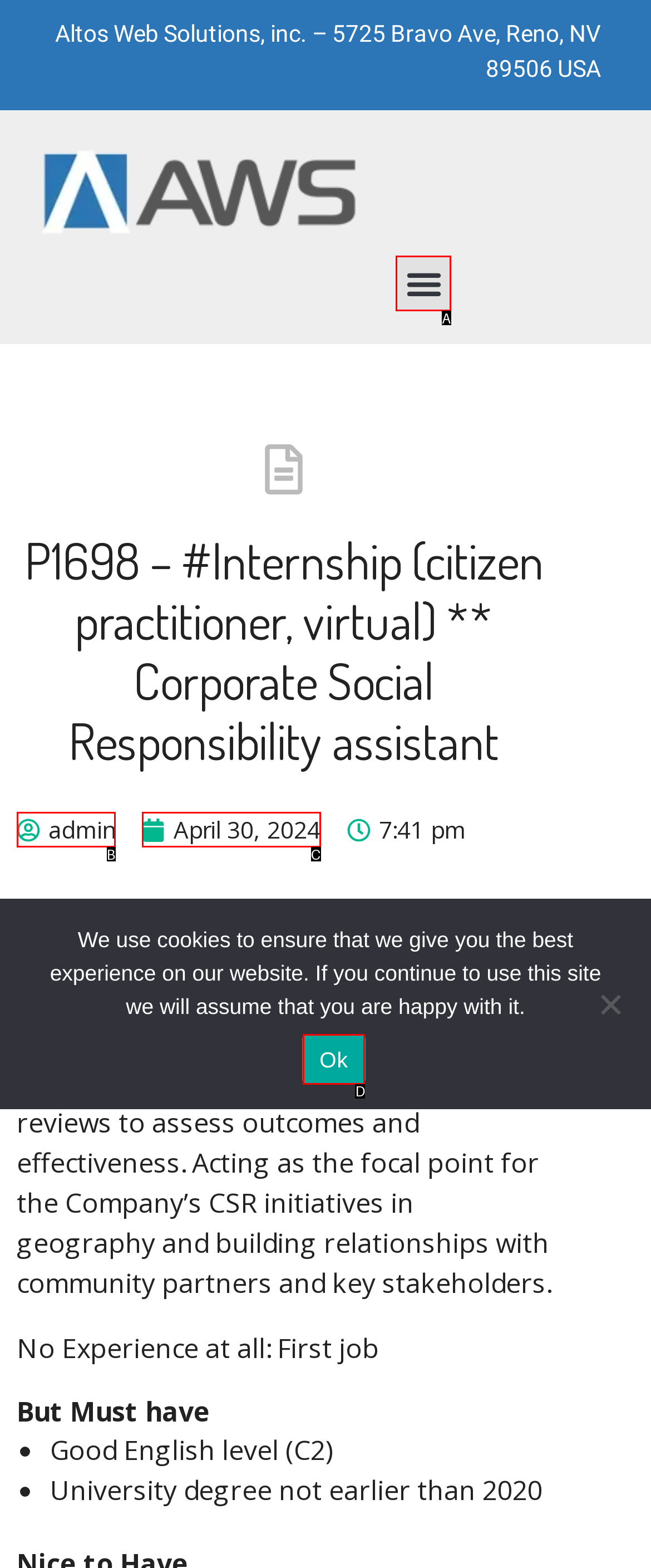Based on the given description: Menu, identify the correct option and provide the corresponding letter from the given choices directly.

A